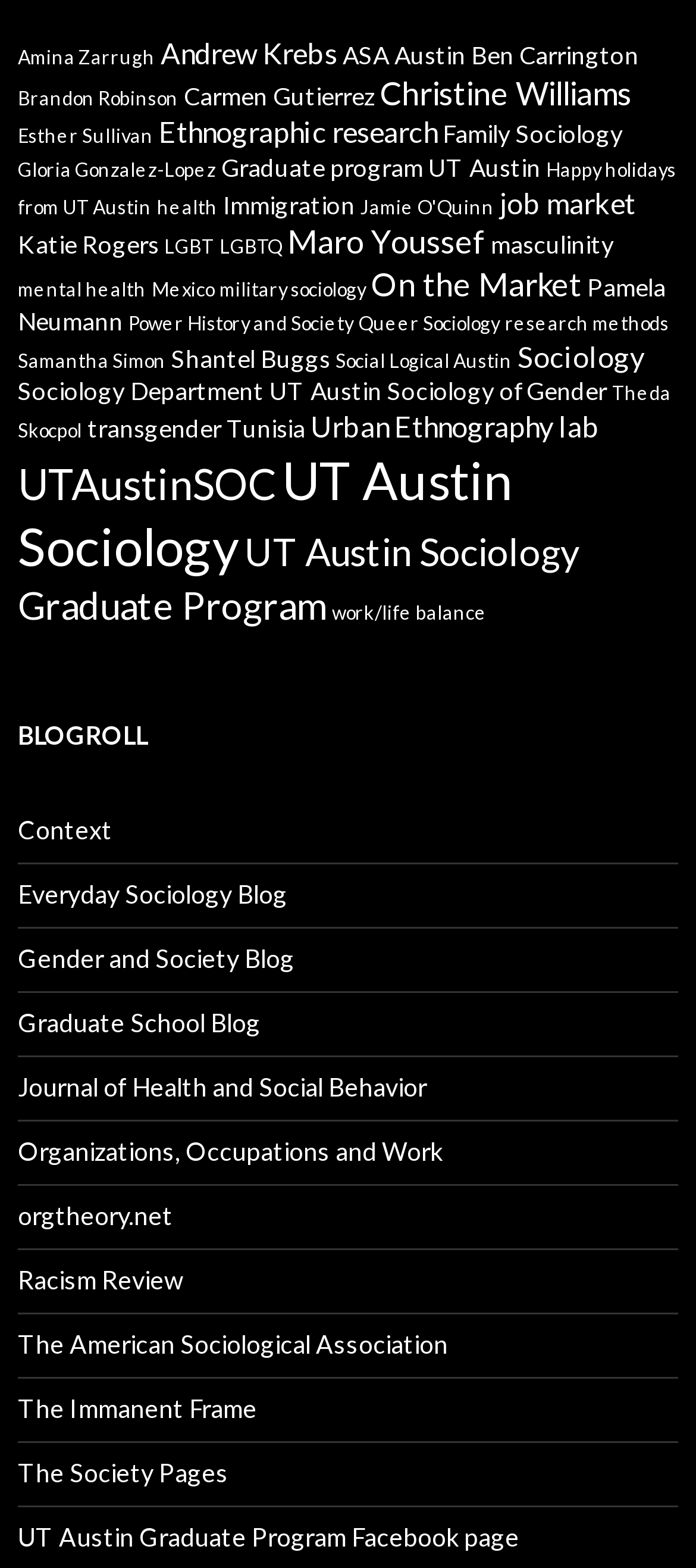Find the bounding box coordinates of the area that needs to be clicked in order to achieve the following instruction: "Visit the UT Austin Sociology Graduate Program". The coordinates should be specified as four float numbers between 0 and 1, i.e., [left, top, right, bottom].

[0.026, 0.337, 0.833, 0.4]